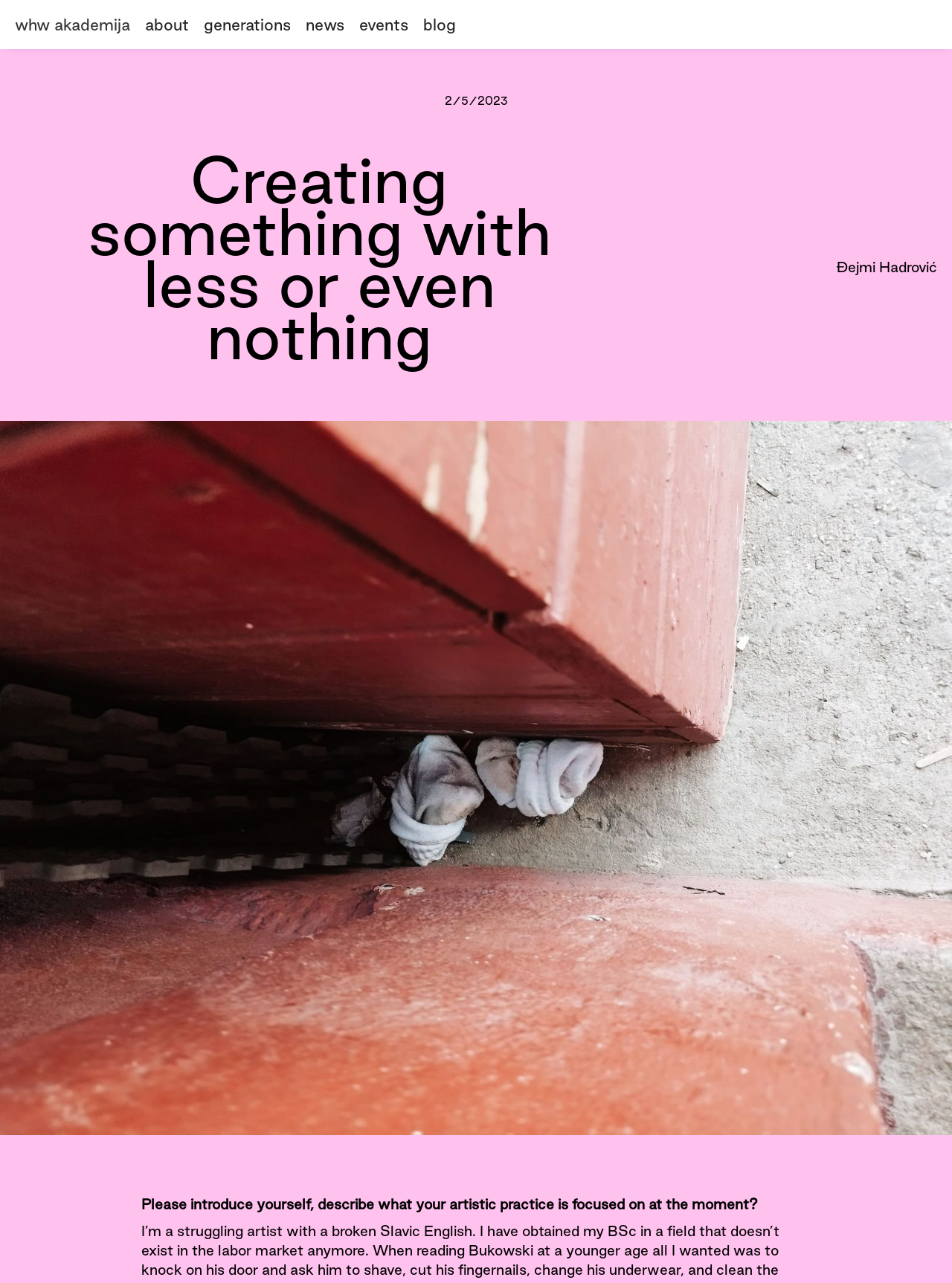Respond to the following question with a brief word or phrase:
What is the name of the akademija?

whw akademija